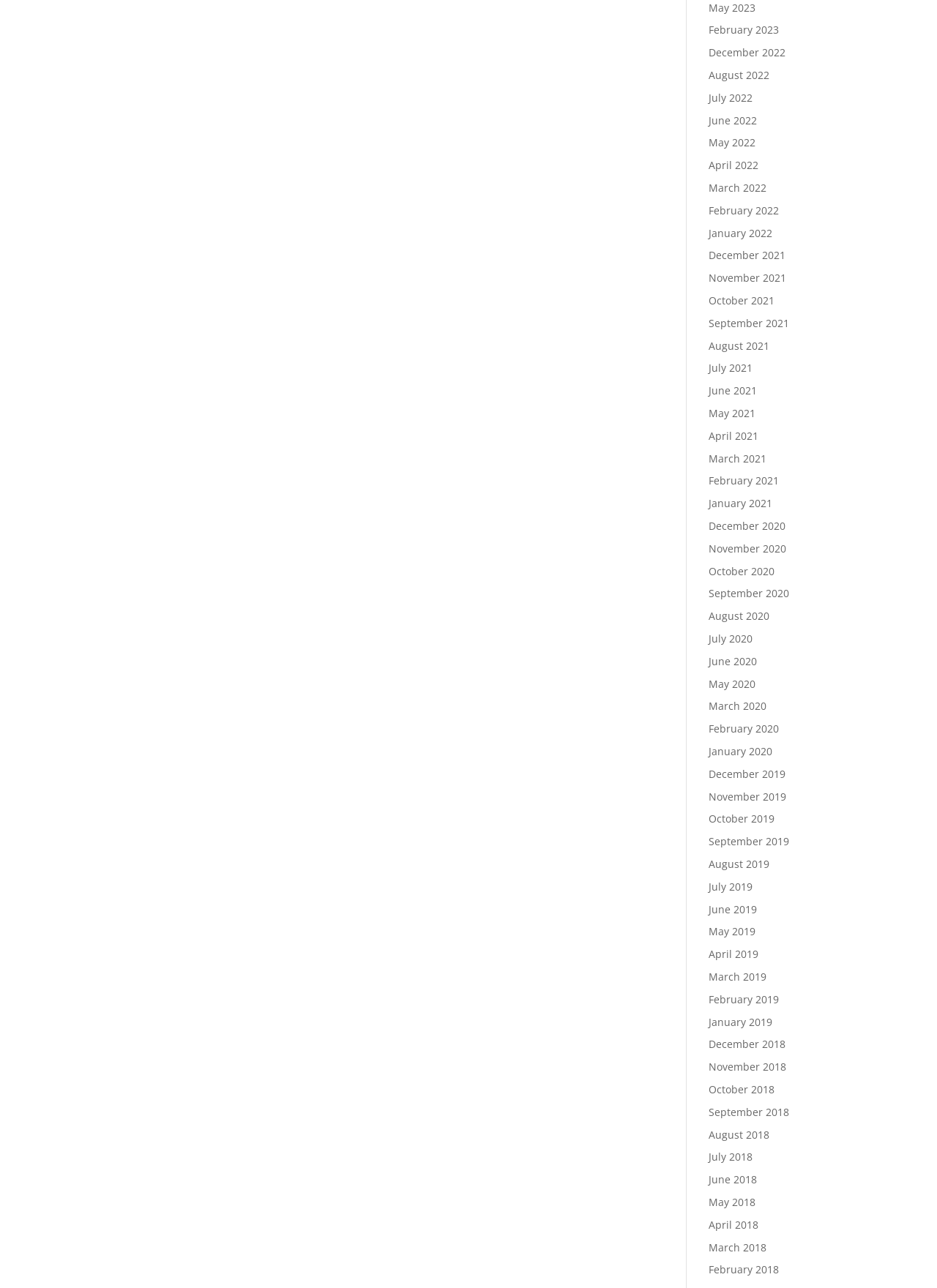Please identify the coordinates of the bounding box that should be clicked to fulfill this instruction: "view August 2018".

[0.756, 0.875, 0.821, 0.886]